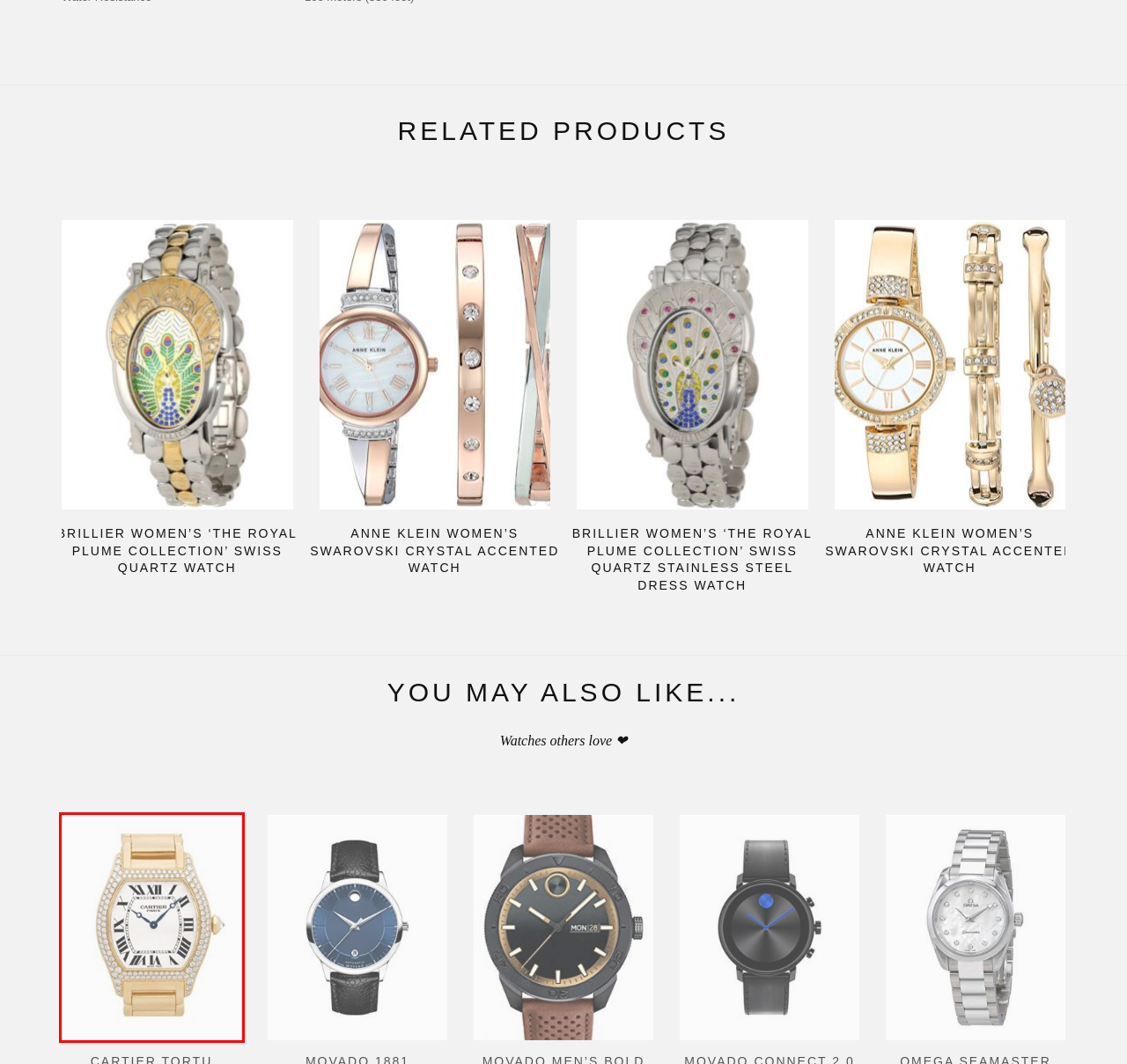You are provided with a screenshot of a webpage that has a red bounding box highlighting a UI element. Choose the most accurate webpage description that matches the new webpage after clicking the highlighted element. Here are your choices:
A. Brillier Women's 'The Royal Plume Collection' Swiss Quartz Stainless Steel Dress Watch Discount
B. Cartier Tortu Silver Dial 18K Yellow Gold Watch Discount
C. Amazon.com
D. Stainless Steel Diamond Ladies Watch with Mother of Pearl Dial - Tag Heuer Carrera Discount
E. Movado Men's BOLD Sport Black PVD Watch with Brown Leather Strap Discount
F. Brillier Women's 'The Royal Plume Collection' Swiss Quartz Watch Discount
G. Anne Klein Women's Swarovski Crystal Accented Watch Discount
H. Movado 1881 Automatic Blue Dial Men's Watch with Leather Strap Discount

D